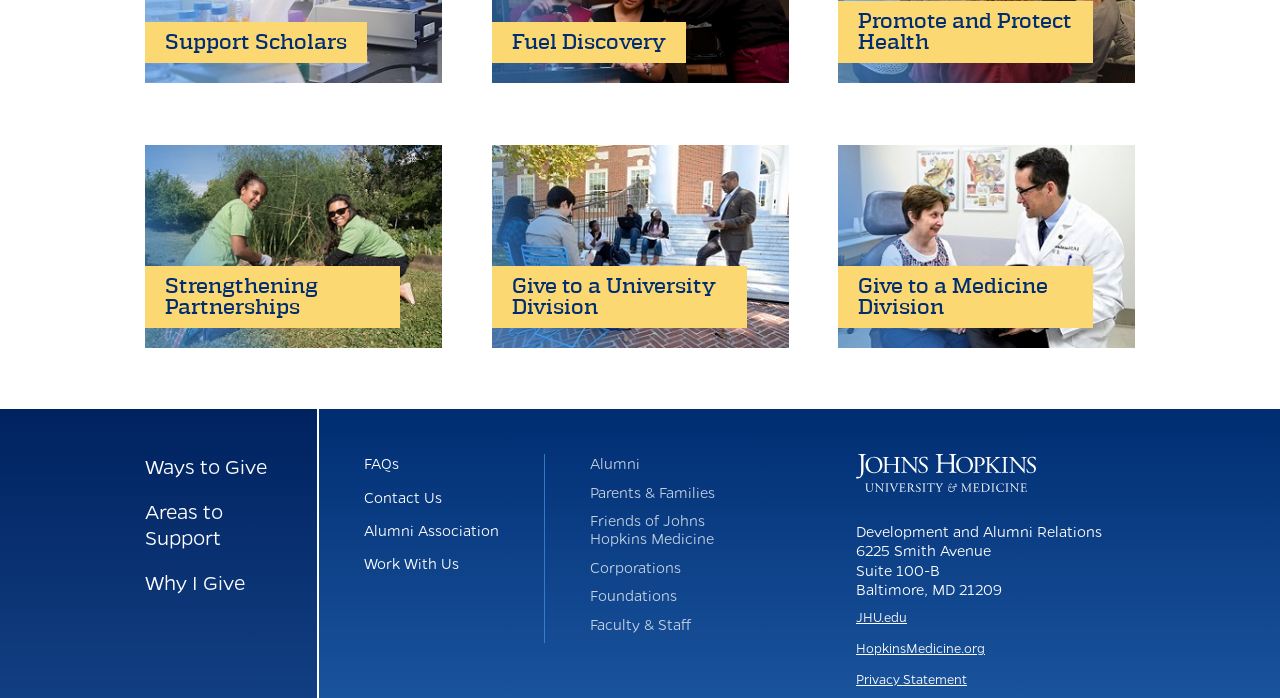Identify the bounding box coordinates of the region I need to click to complete this instruction: "Go to Alumni Association".

[0.284, 0.745, 0.39, 0.774]